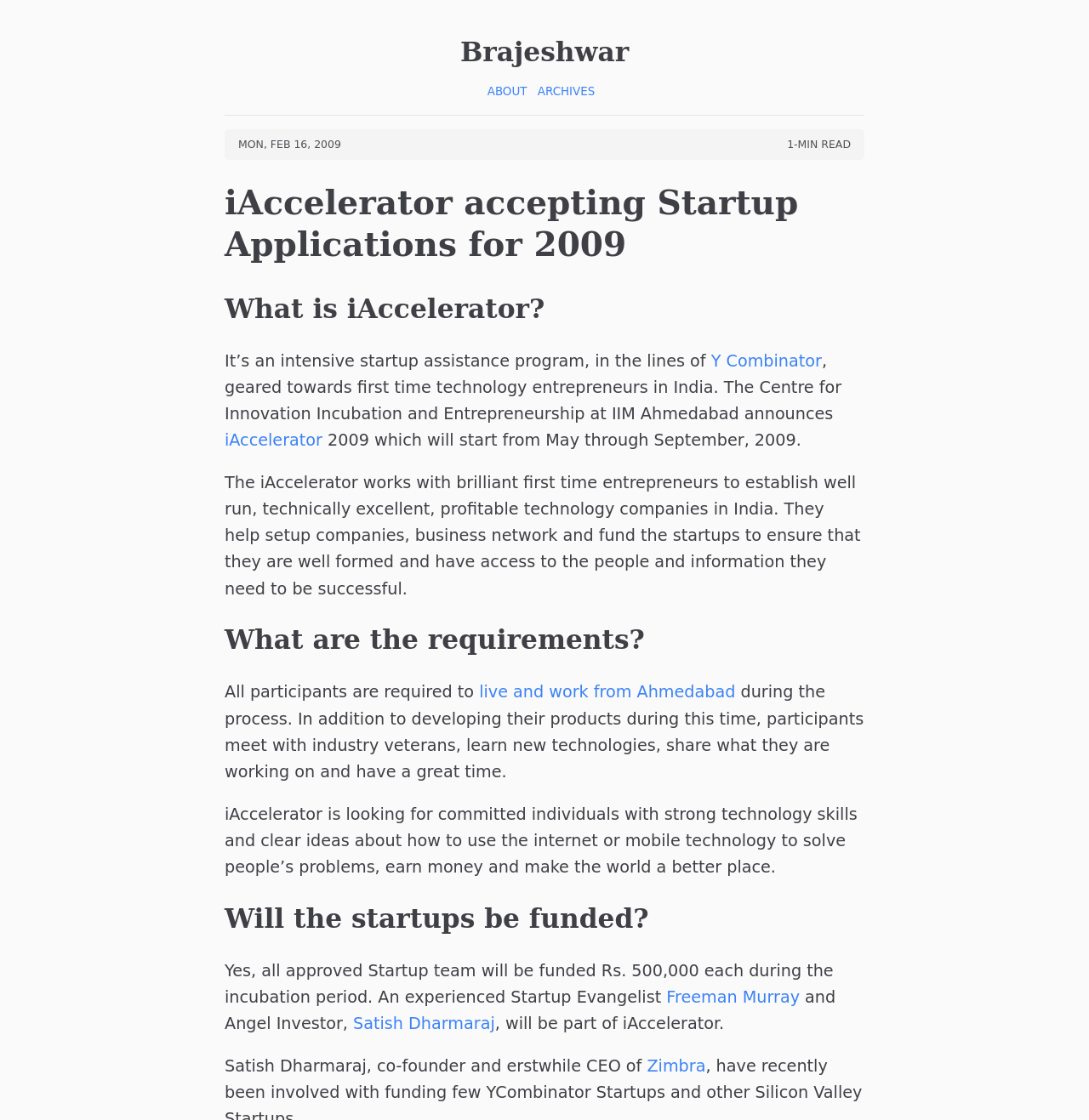What is iAccelerator?
Please answer the question with as much detail as possible using the screenshot.

Based on the webpage content, I found that iAccelerator is an intensive startup assistance program, in the lines of Y Combinator, geared towards first-time technology entrepreneurs in India.